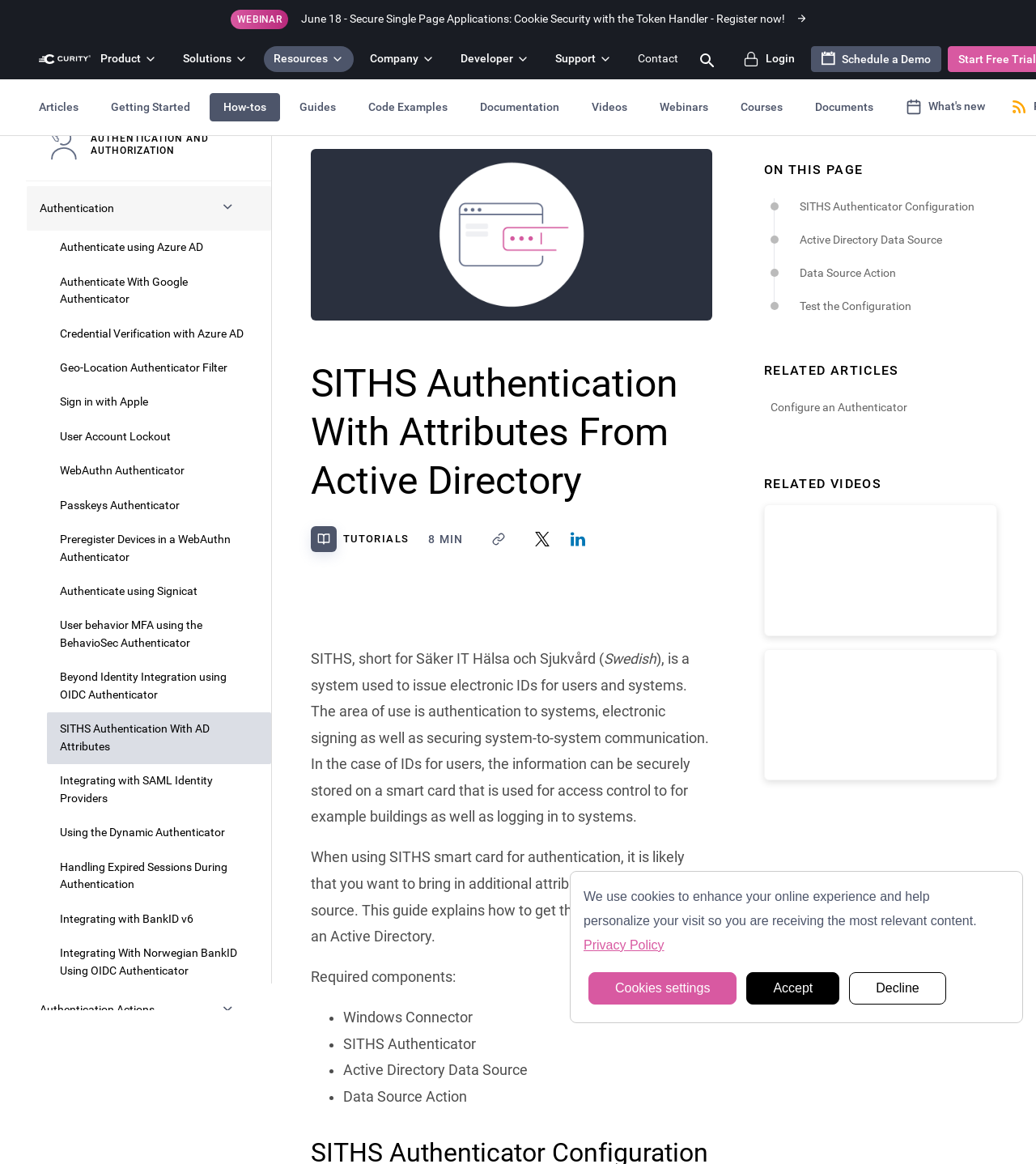Identify the bounding box coordinates for the region of the element that should be clicked to carry out the instruction: "Click the 'Product' button". The bounding box coordinates should be four float numbers between 0 and 1, i.e., [left, top, right, bottom].

[0.088, 0.033, 0.161, 0.068]